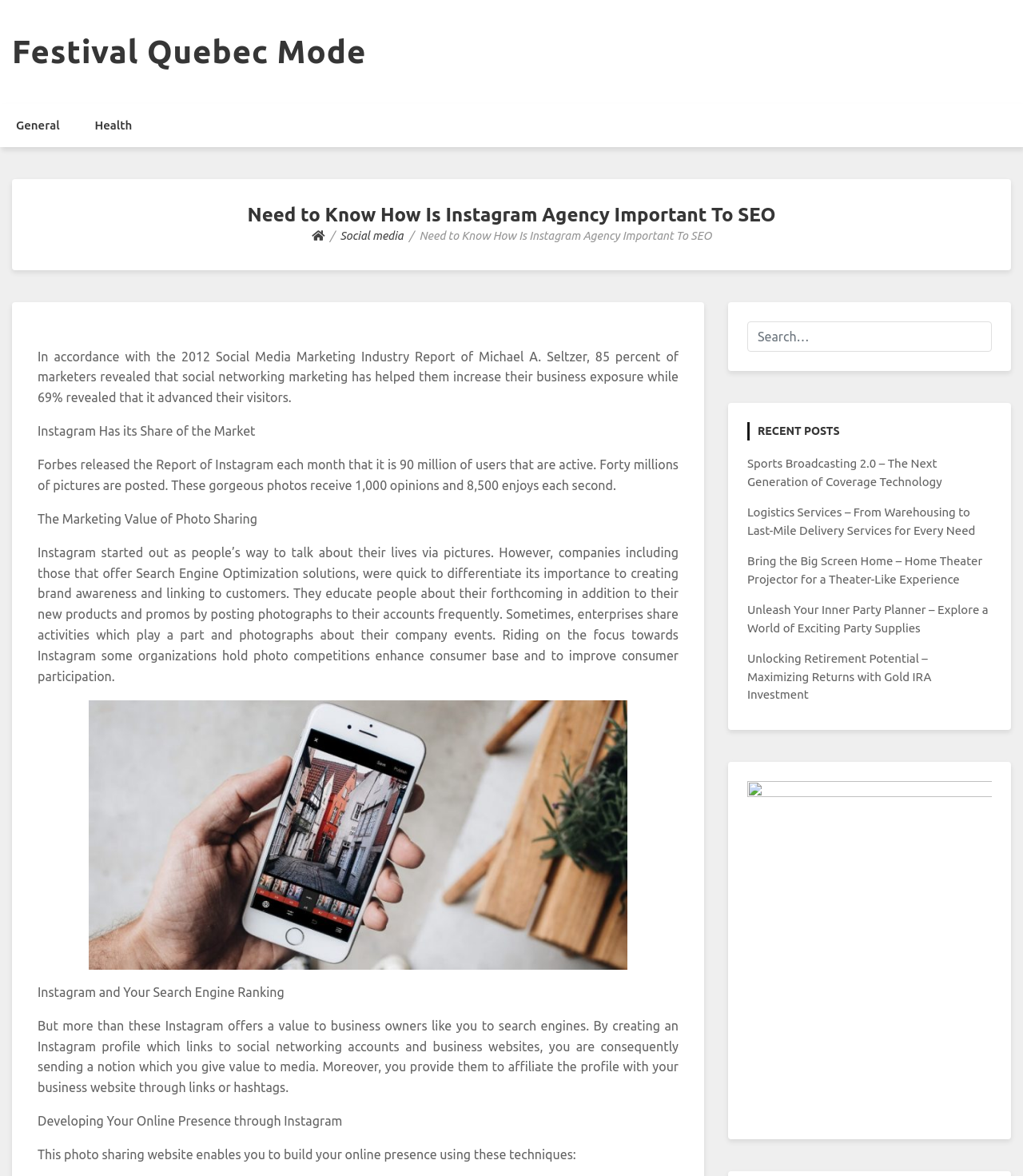Find and specify the bounding box coordinates that correspond to the clickable region for the instruction: "Click on General link".

[0.0, 0.088, 0.074, 0.125]